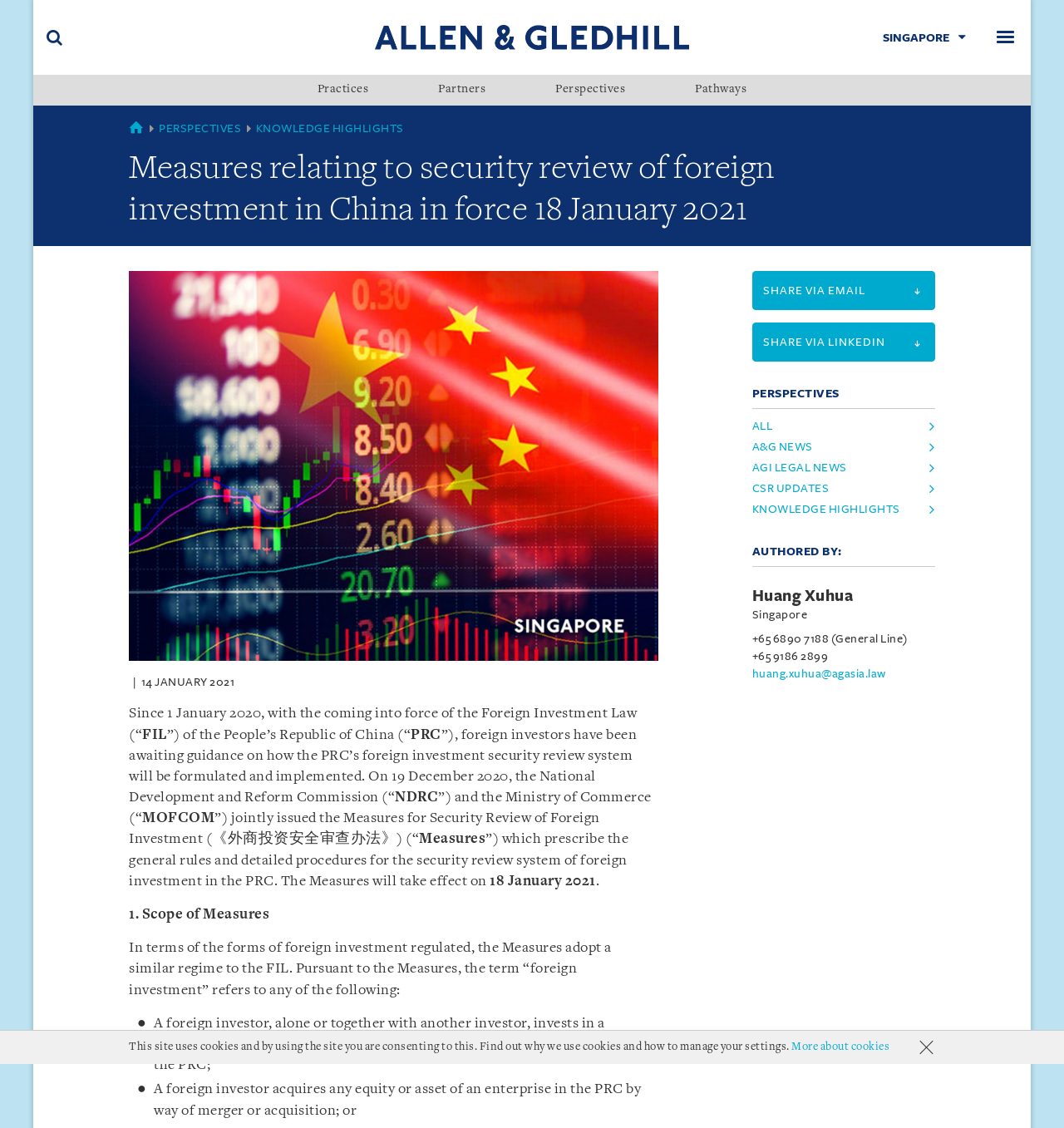Please give a succinct answer using a single word or phrase:
What is the name of the law firm?

Allen & Gledhill